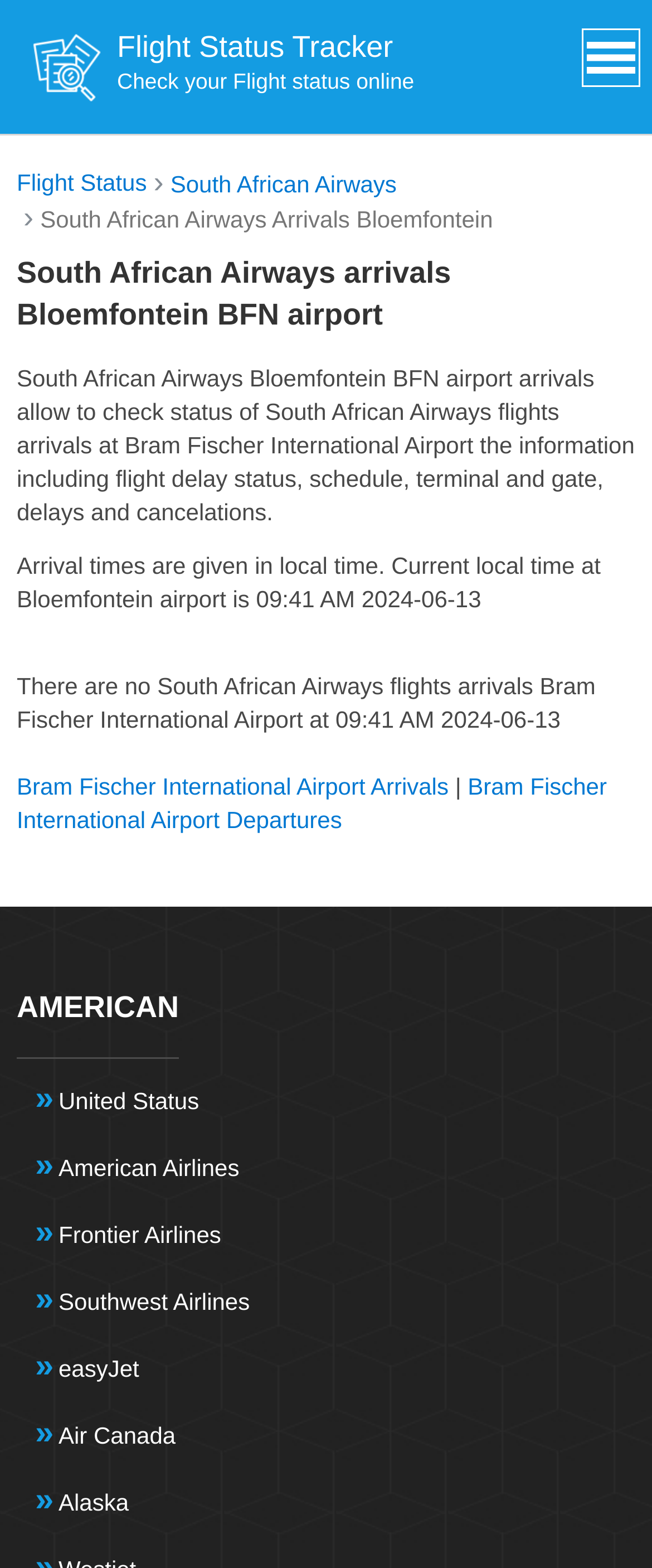Please study the image and answer the question comprehensively:
What is the status of South African Airways flights arrivals at Bram Fischer International Airport?

I found the answer by looking at the StaticText element with the text 'There are no South African Airways flights arrivals Bram Fischer International Airport at 09:41 AM 2024-06-13'.